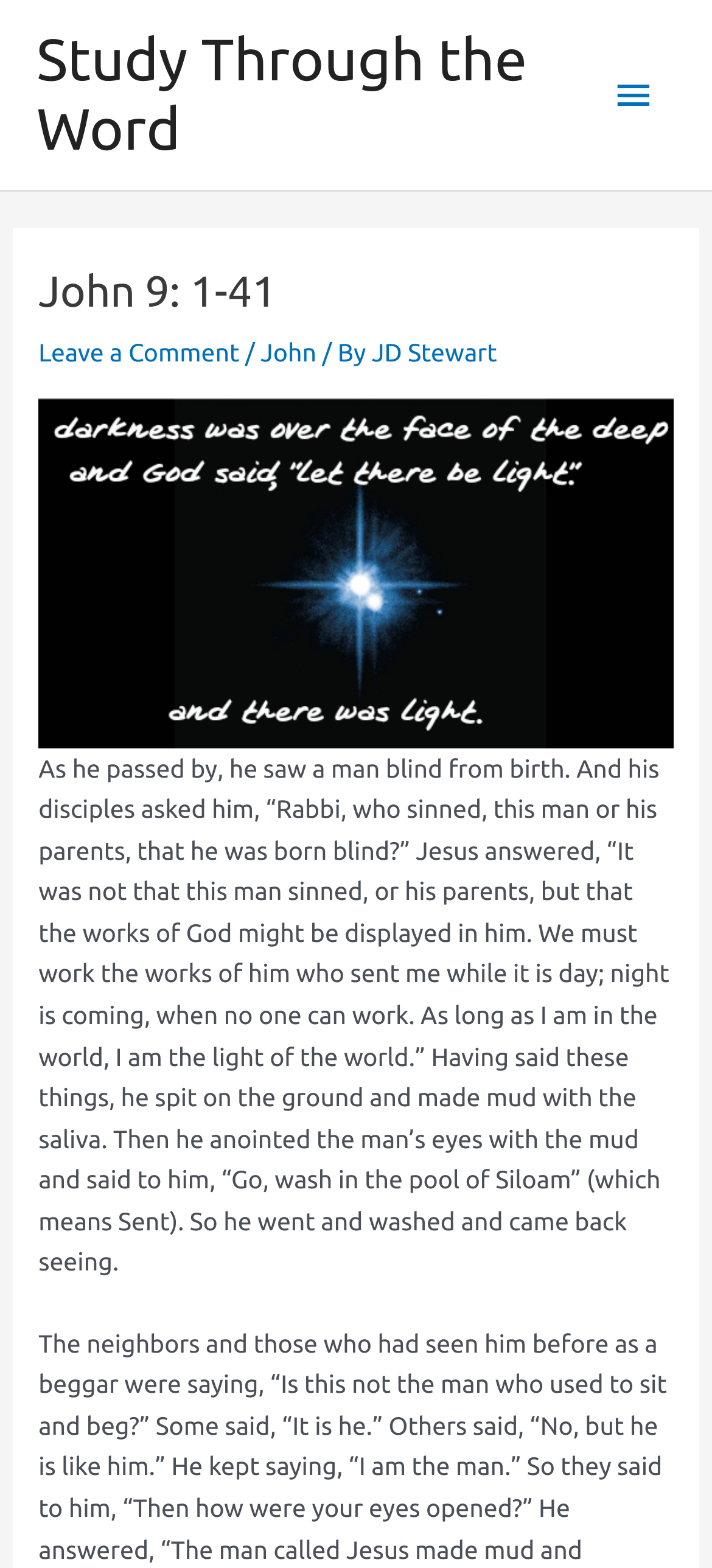Bounding box coordinates are given in the format (top-left x, top-left y, bottom-right x, bottom-right y). All values should be floating point numbers between 0 and 1. Provide the bounding box coordinate for the UI element described as: JD Stewart

[0.522, 0.216, 0.698, 0.234]